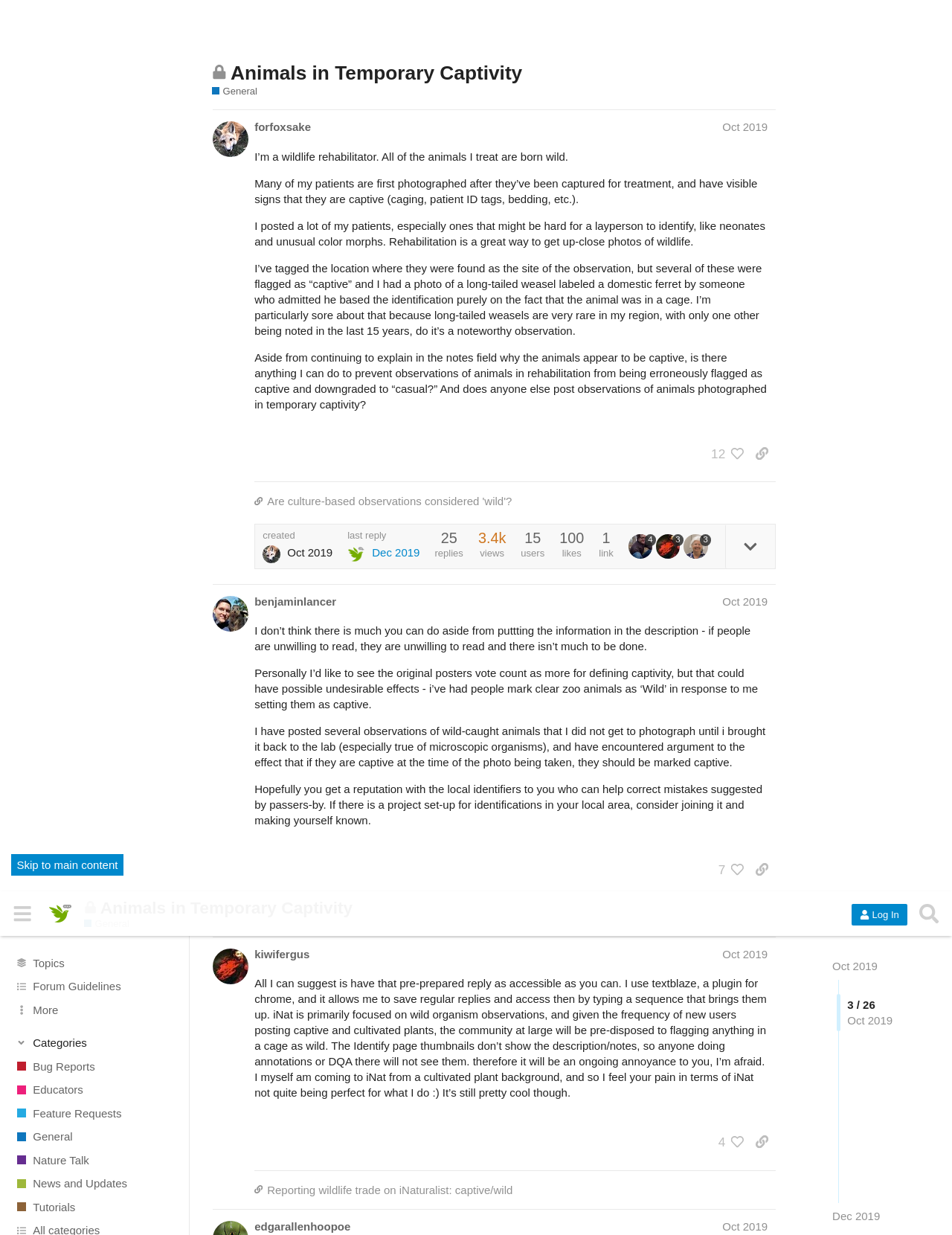What is the topic of the first post?
Analyze the image and provide a thorough answer to the question.

I read the title of the first post, which is 'Reporting wildlife trade on iNaturalist: captive/wild', and determined that the topic is reporting wildlife trade on iNaturalist.